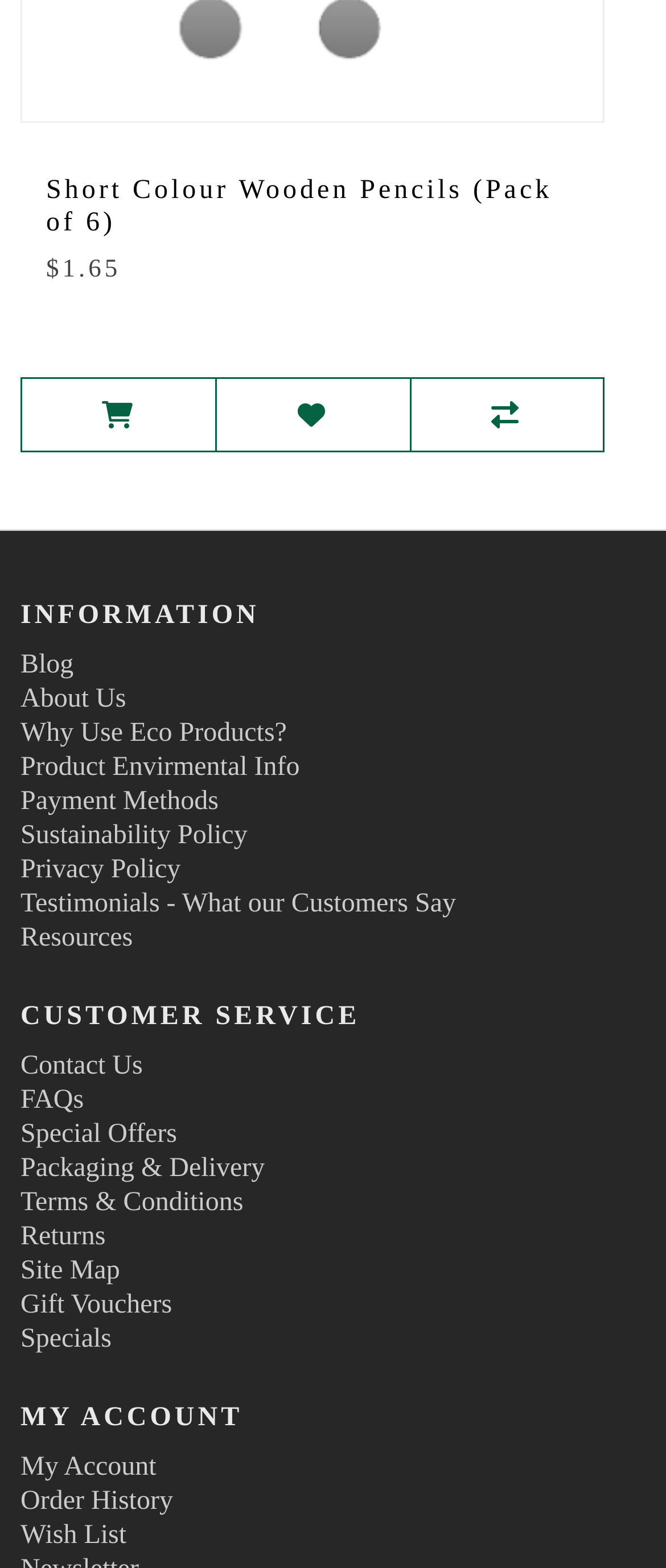Answer with a single word or phrase: 
What is the category of links below the 'INFORMATION' heading?

About the company and its policies